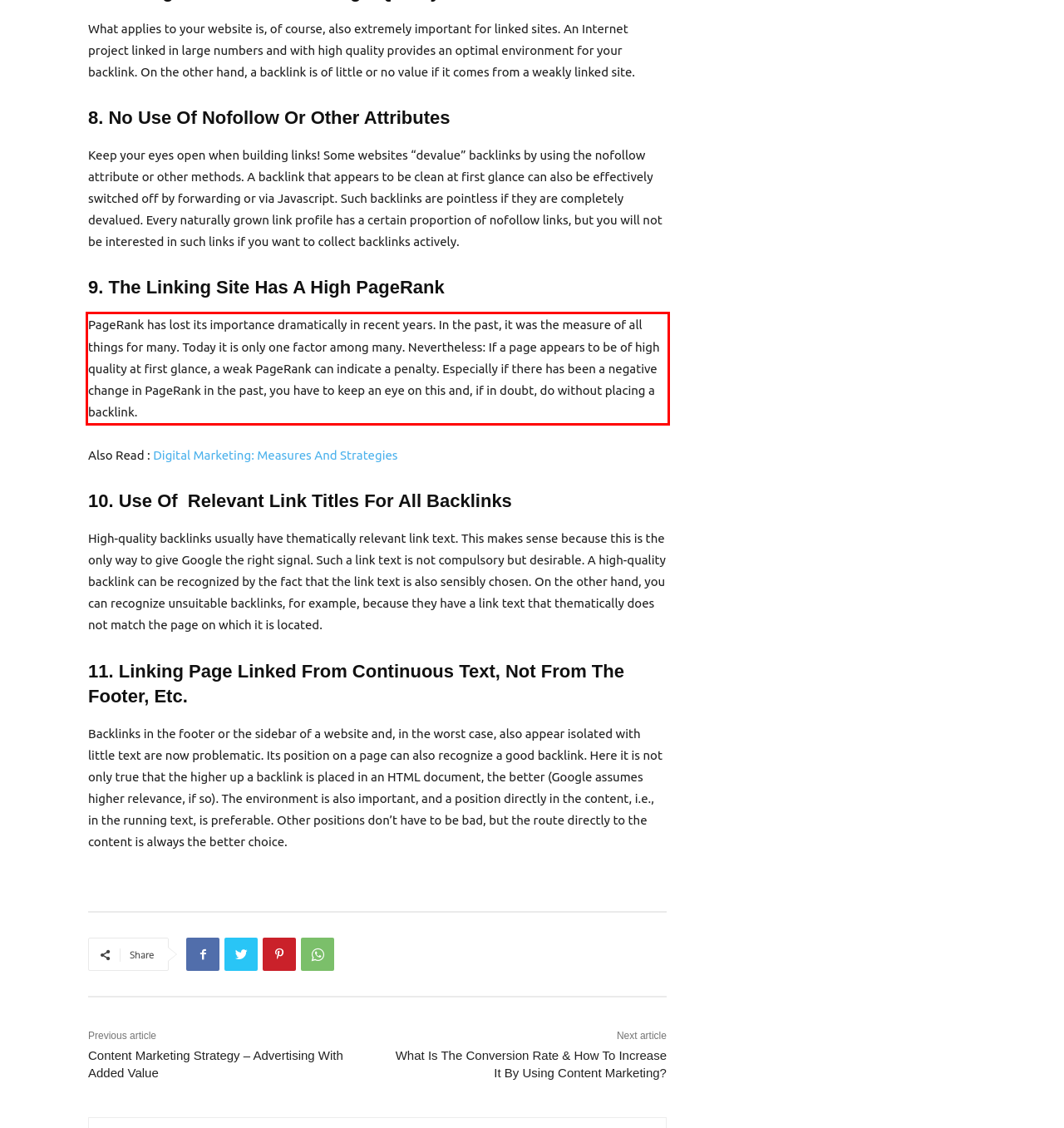By examining the provided screenshot of a webpage, recognize the text within the red bounding box and generate its text content.

PageRank has lost its importance dramatically in recent years. In the past, it was the measure of all things for many. Today it is only one factor among many. Nevertheless: If a page appears to be of high quality at first glance, a weak PageRank can indicate a penalty. Especially if there has been a negative change in PageRank in the past, you have to keep an eye on this and, if in doubt, do without placing a backlink.